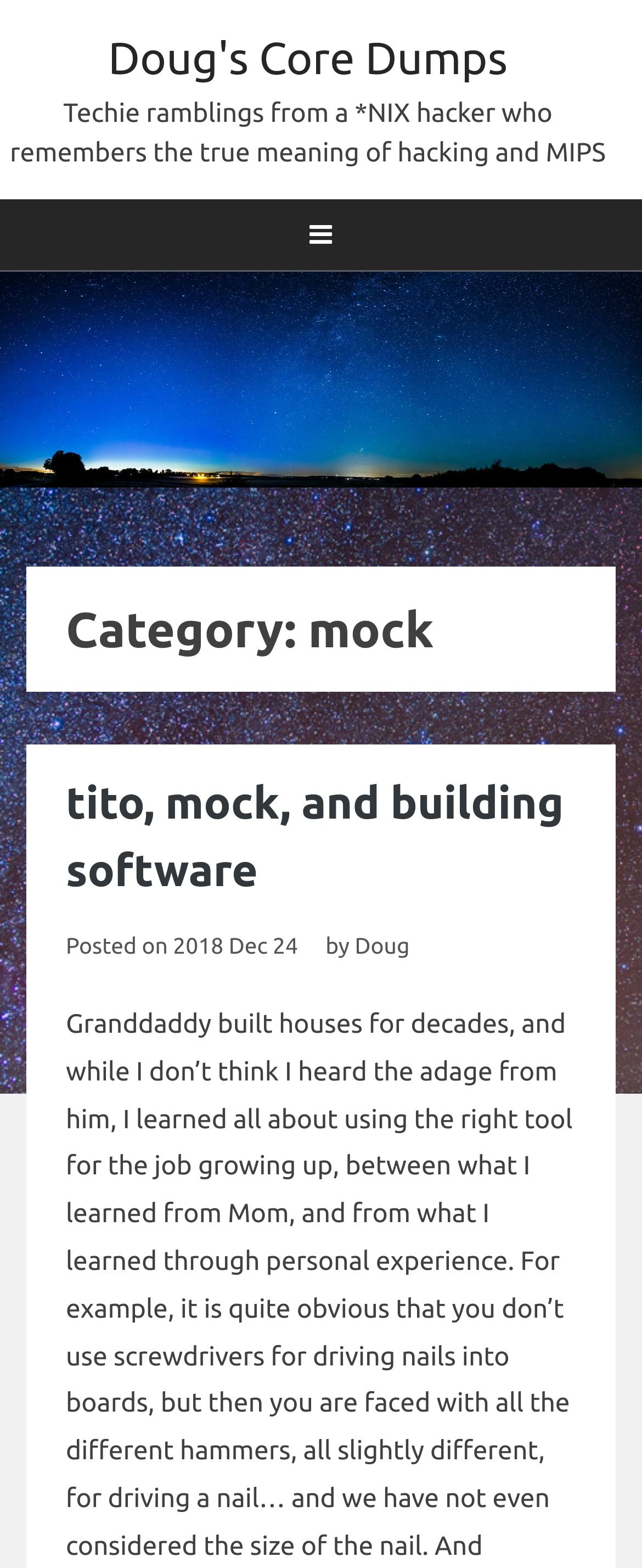Please analyze the image and provide a thorough answer to the question:
What is the category of the post?

I determined the answer by looking at the heading 'Category: mock' which is a sub-element of the HeaderAsNonLandmark element.